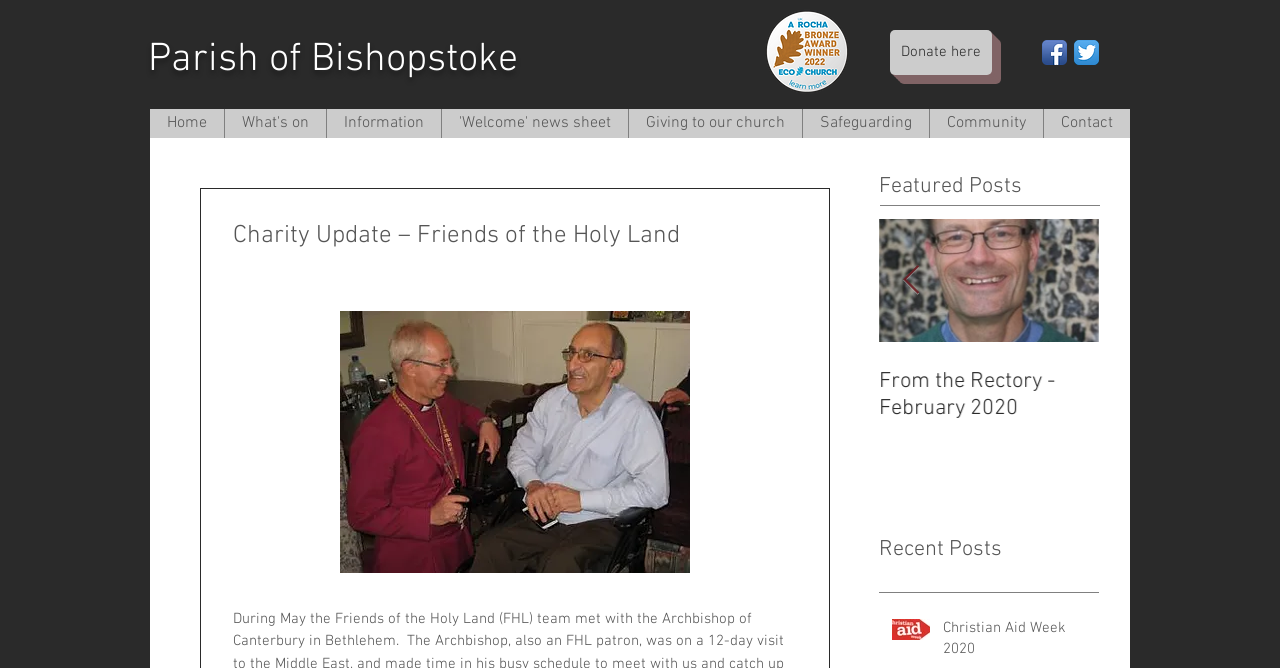Consider the image and give a detailed and elaborate answer to the question: 
How many recent posts are displayed?

The 'Recent Posts' section displays one post, which is titled 'Christian Aid Week 2020', and has an accompanying image.